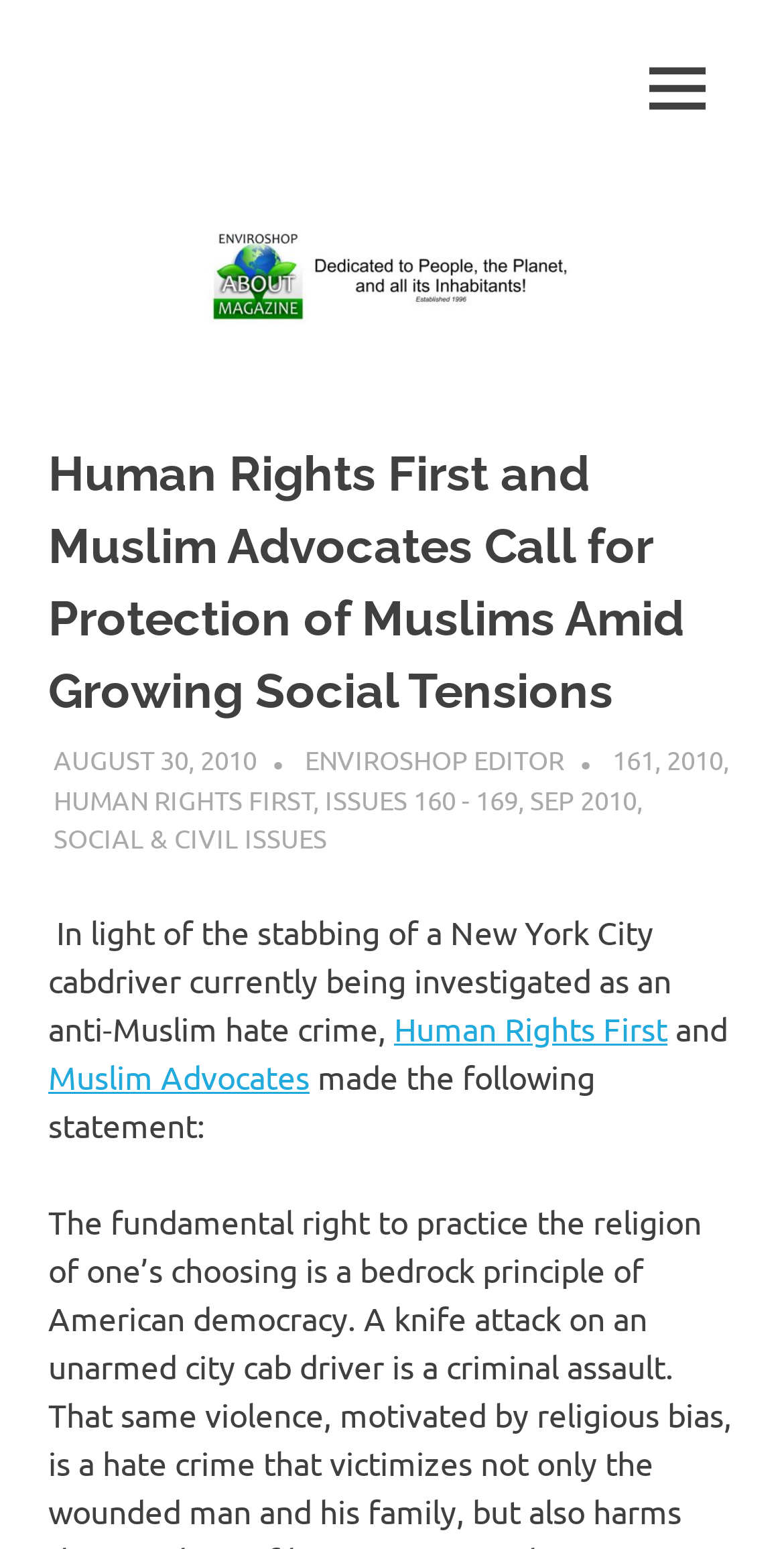Please find and report the bounding box coordinates of the element to click in order to perform the following action: "Read the article published on AUGUST 30, 2010". The coordinates should be expressed as four float numbers between 0 and 1, in the format [left, top, right, bottom].

[0.068, 0.479, 0.327, 0.501]